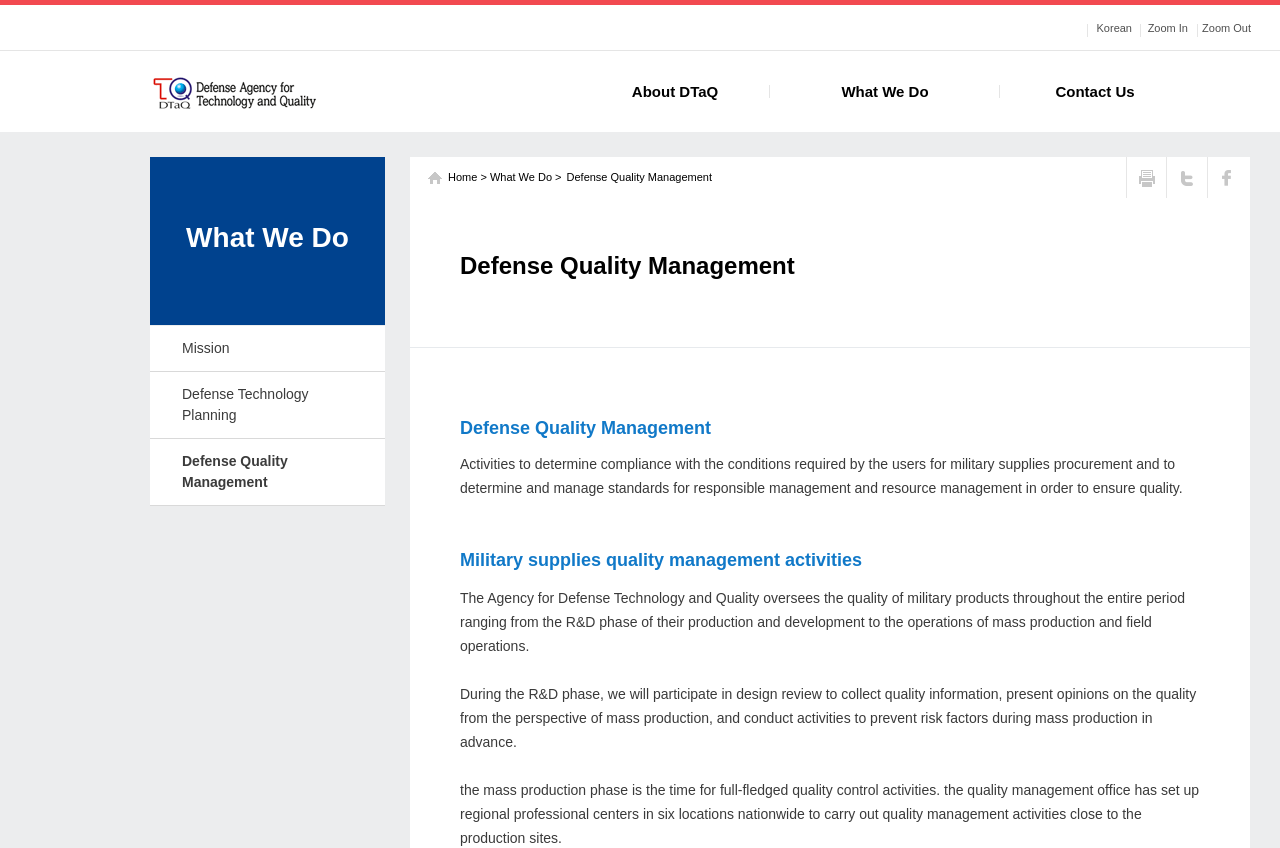Please locate and retrieve the main header text of the webpage.

국방기술품질원
메인 바로가기